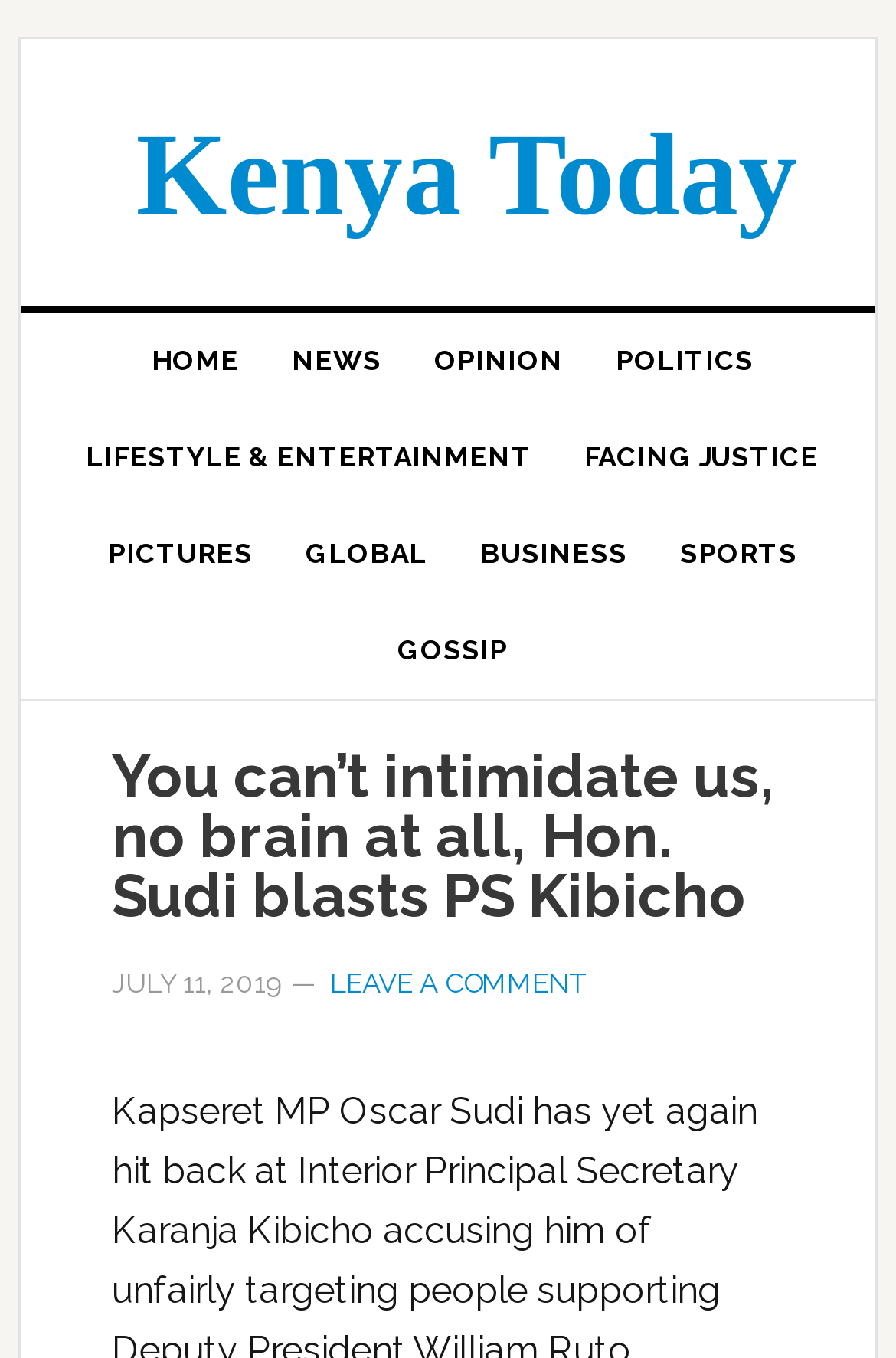How many navigation links are there?
Based on the visual details in the image, please answer the question thoroughly.

I counted the number of links under the 'Main' navigation element, which are 'HOME', 'NEWS', 'OPINION', 'POLITICS', 'LIFESTYLE & ENTERTAINMENT', 'FACING JUSTICE', 'PICTURES', 'GLOBAL', 'BUSINESS', 'SPORTS', and 'GOSSIP'.